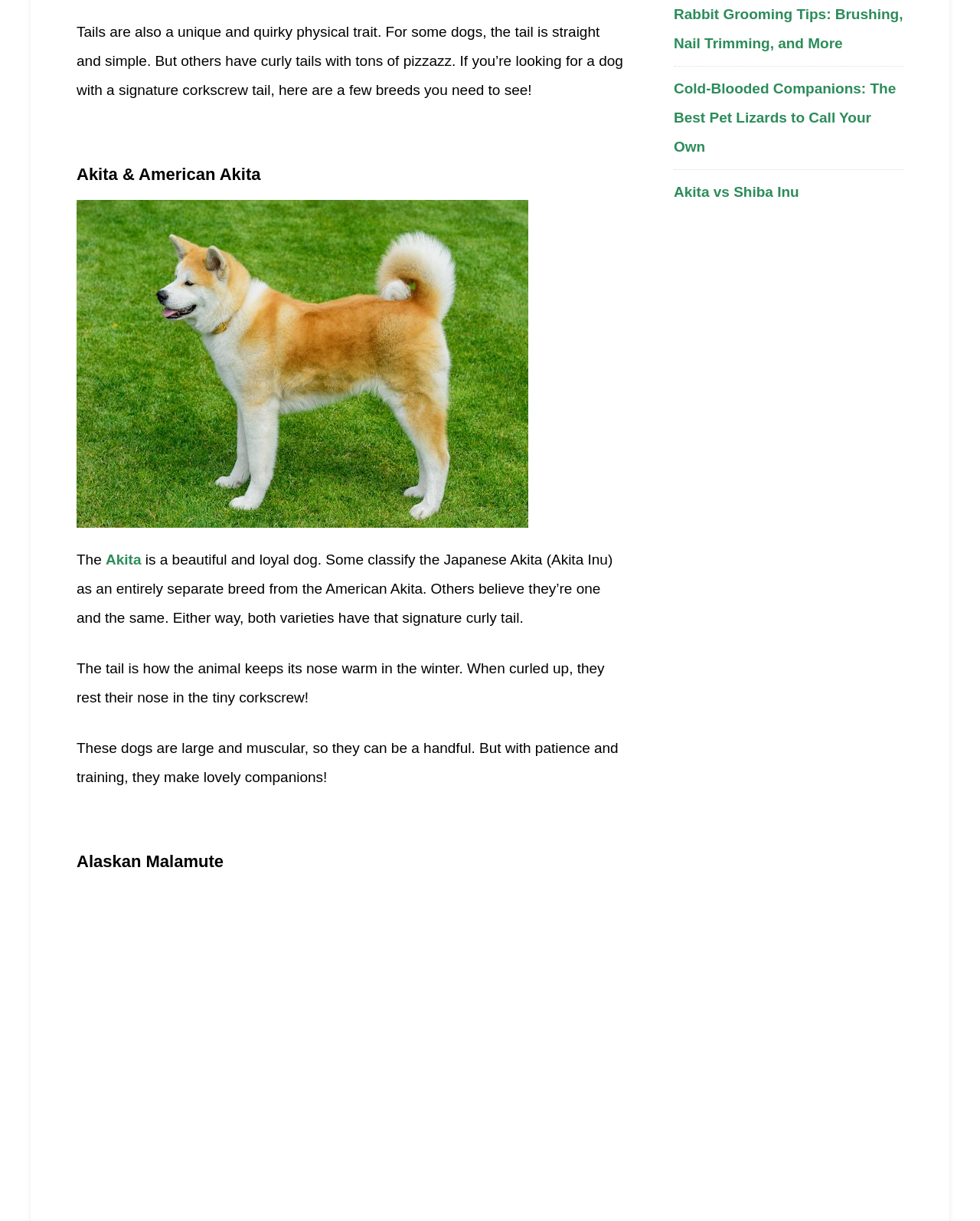Given the description of a UI element: "Akita", identify the bounding box coordinates of the matching element in the webpage screenshot.

[0.108, 0.452, 0.144, 0.465]